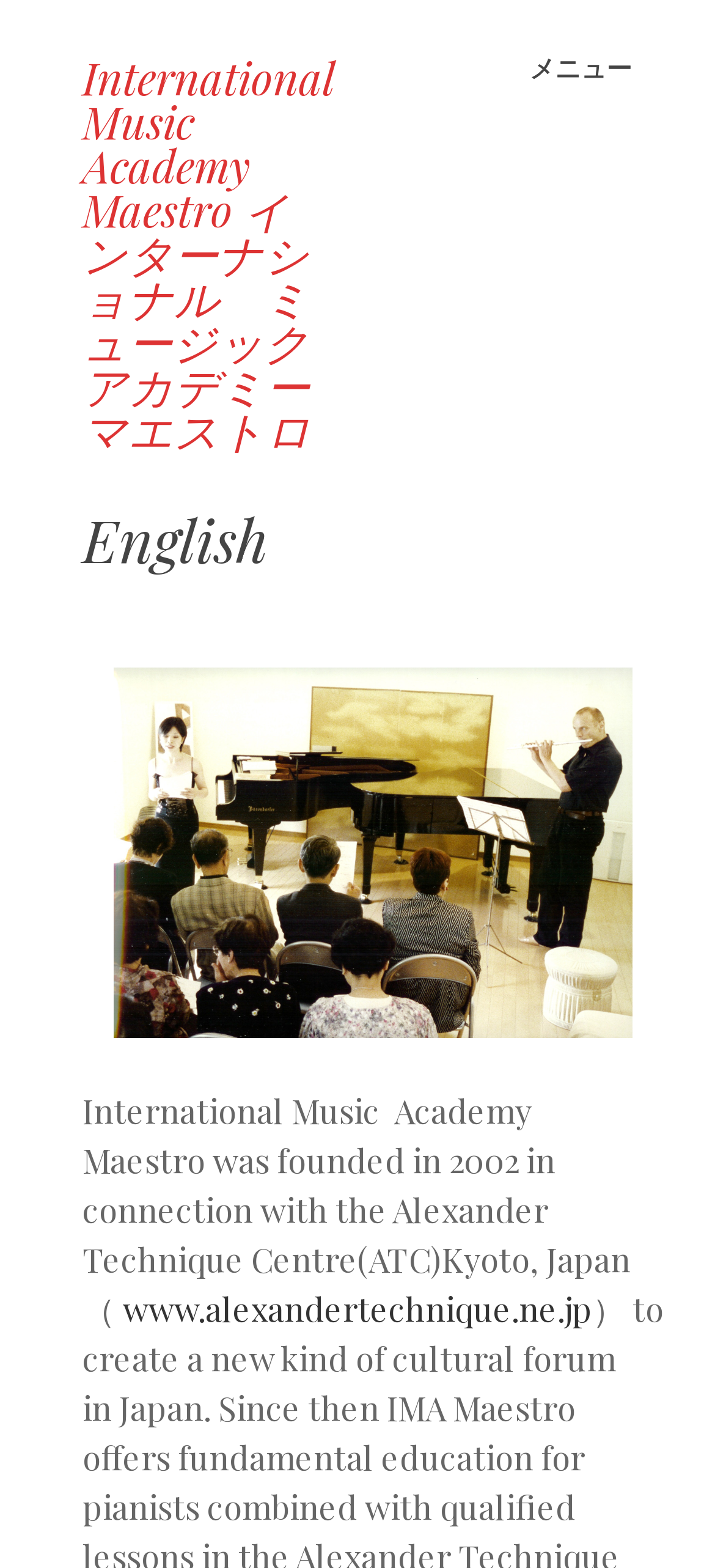Can you determine the main header of this webpage?

International Music Academy Maestro インターナショナル　ミュージックアカデミー　マエストロ